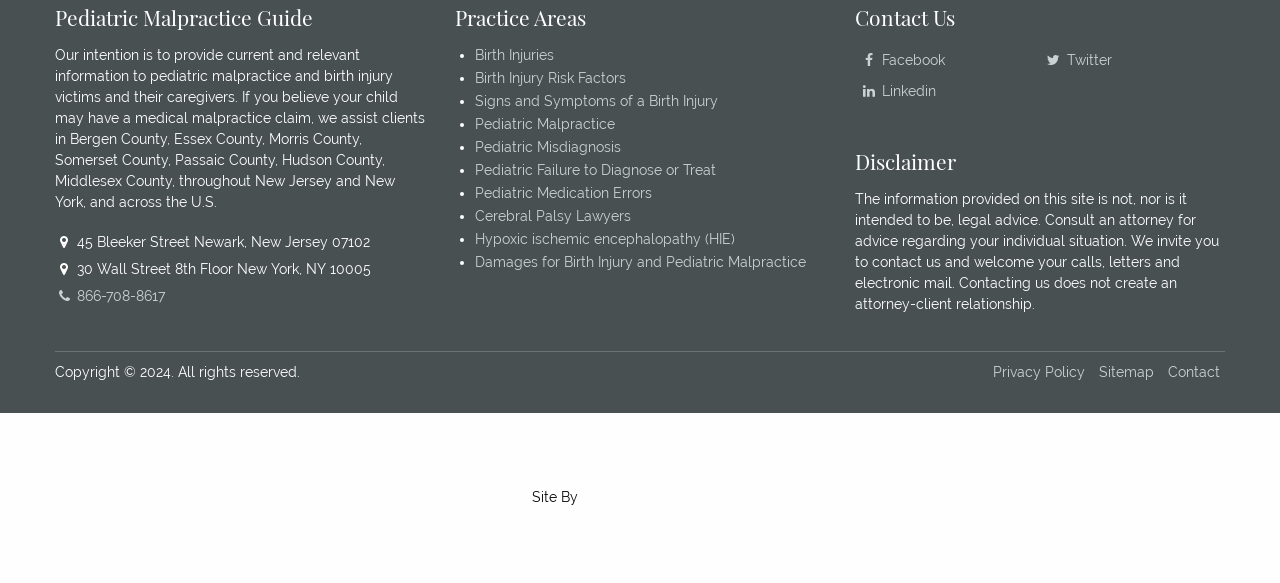Determine the coordinates of the bounding box that should be clicked to complete the instruction: "View the Privacy Policy". The coordinates should be represented by four float numbers between 0 and 1: [left, top, right, bottom].

[0.776, 0.624, 0.848, 0.651]